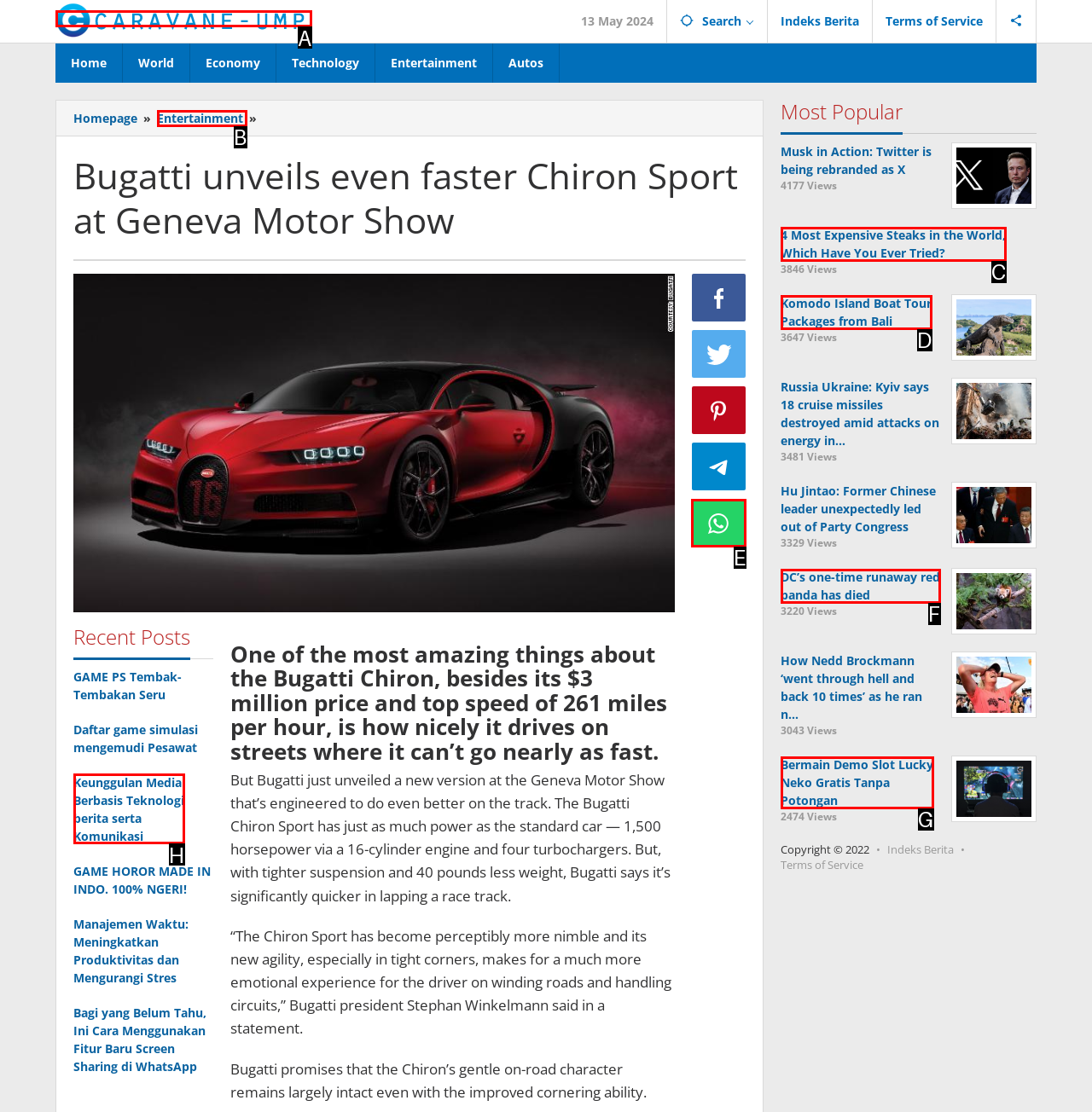Identify the option that corresponds to the description: title="Whatsapp" 
Provide the letter of the matching option from the available choices directly.

E